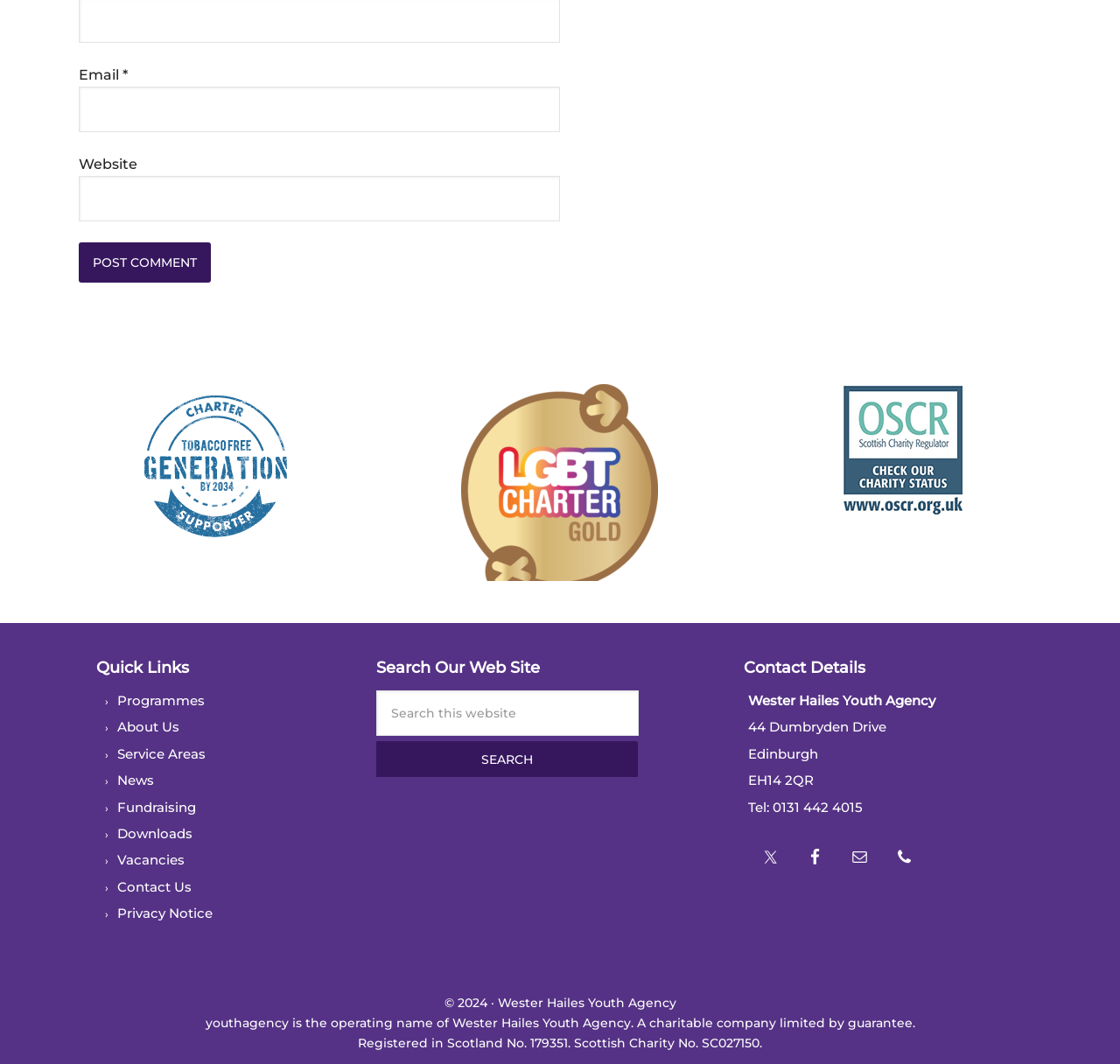Determine the bounding box coordinates of the clickable element to achieve the following action: 'Send an email'. Provide the coordinates as four float values between 0 and 1, formatted as [left, top, right, bottom].

[0.752, 0.789, 0.783, 0.821]